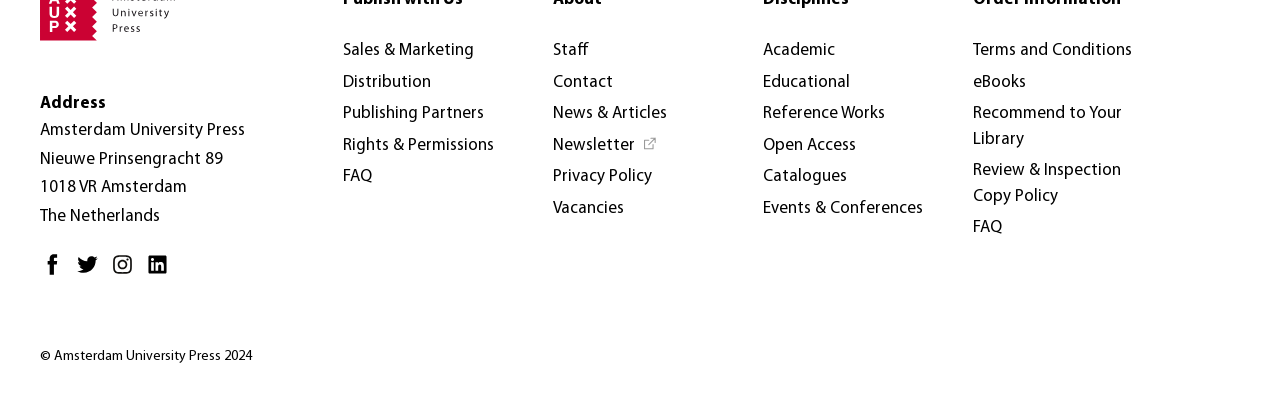Determine the bounding box coordinates of the UI element described below. Use the format (top-left x, top-left y, bottom-right x, bottom-right y) with floating point numbers between 0 and 1: Review & Inspection Copy Policy

[0.758, 0.382, 0.906, 0.522]